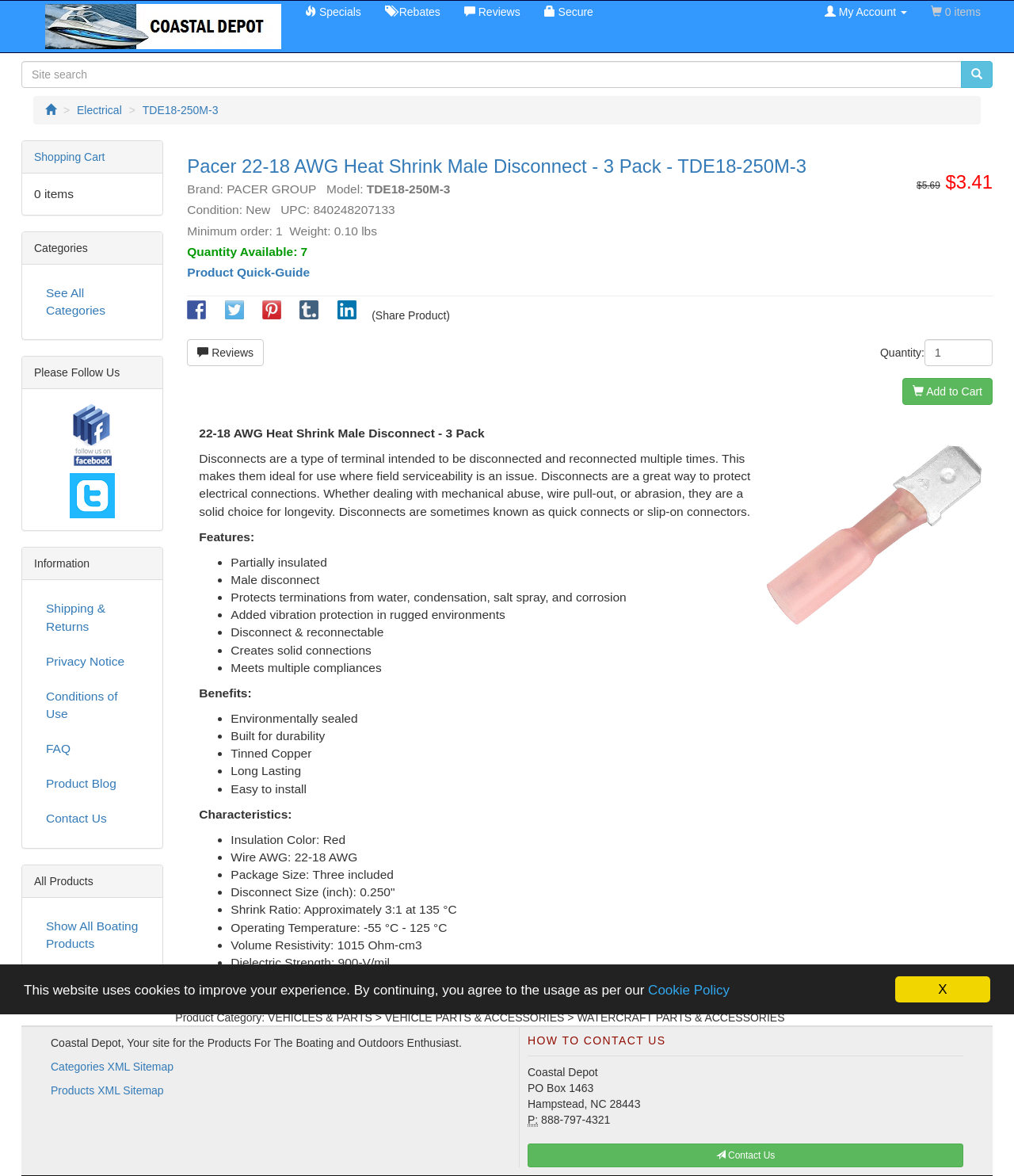What is the weight of the Pacer 22-18 AWG Heat Shrink Male Disconnect?
Refer to the image and provide a concise answer in one word or phrase.

0.10 lbs